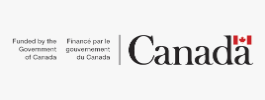Give a detailed account of the contents of the image.

The image prominently features the logo of the Government of Canada, accompanied by the text "Funded by the Government of Canada" in English and its French equivalent "Financé par le gouvernement du Canada." This logo symbolizes the Canadian government's support and funding initiatives. The design is clean and professional, reflecting the official nature of the government's involvement in various projects and programs. The image also includes the distinctive Canadian flag icon, reinforcing the national identity associated with the funding.